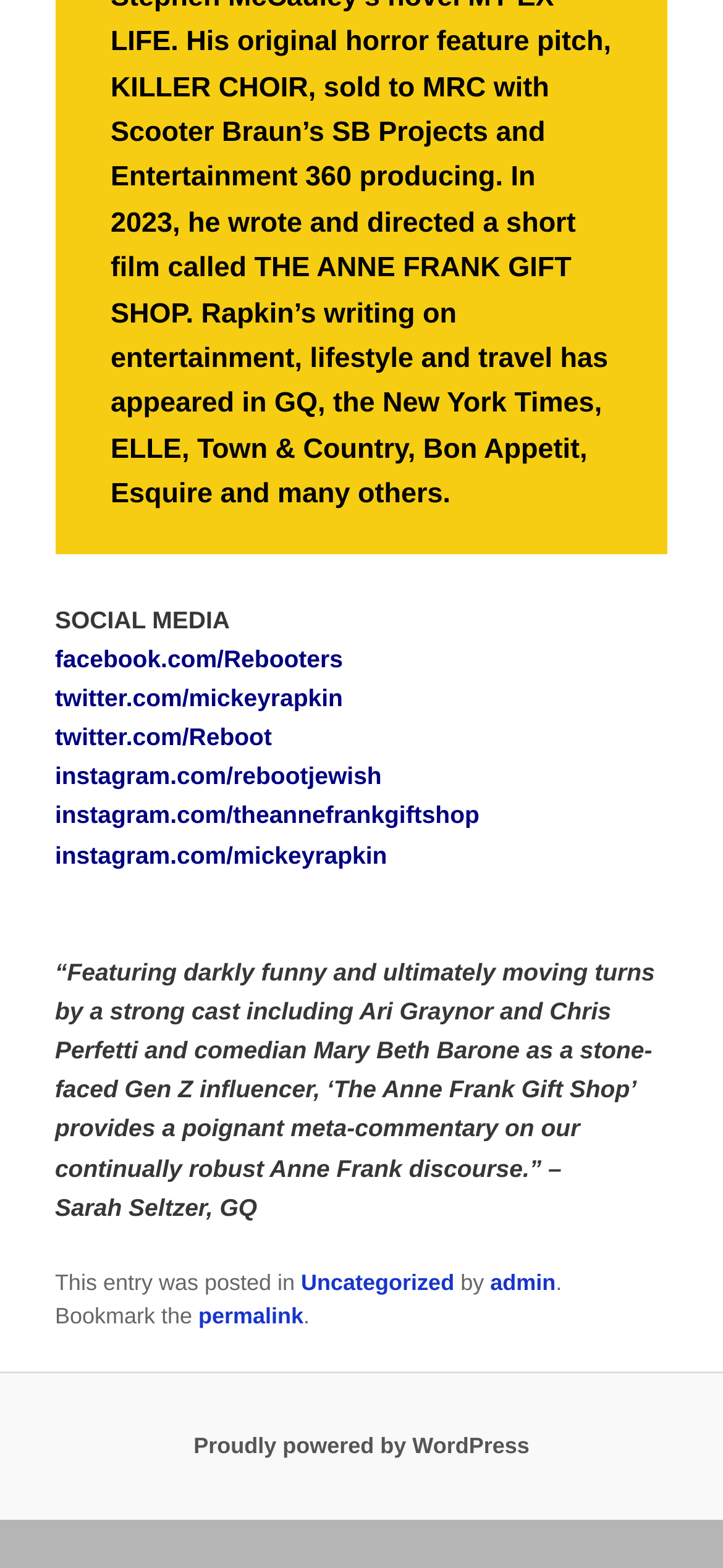How many social media links are available?
Please provide a single word or phrase as your answer based on the screenshot.

5